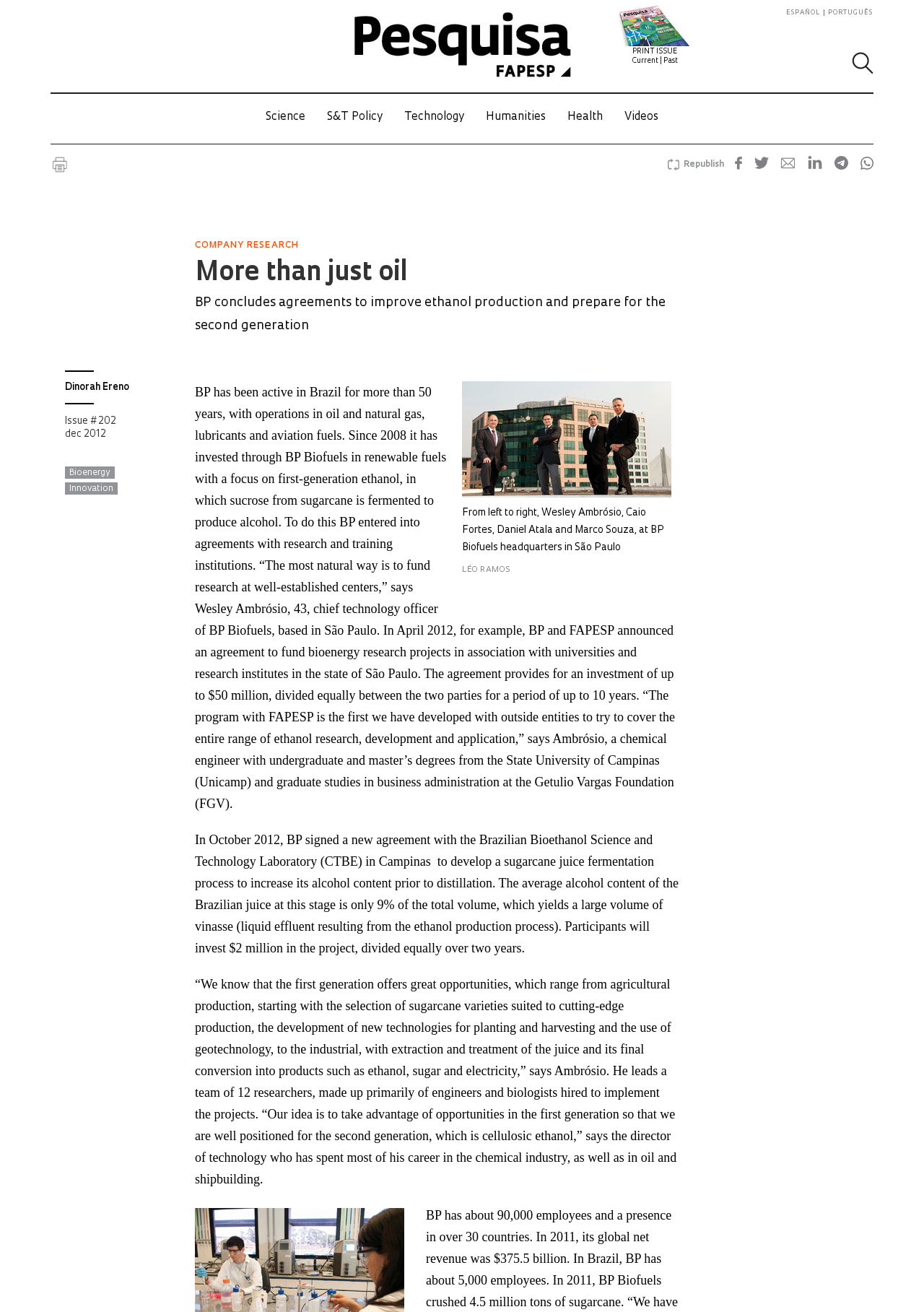For the following element description, predict the bounding box coordinates in the format (top-left x, top-left y, bottom-right x, bottom-right y). All values should be floating point numbers between 0 and 1. Description: parent_node: PRINT ISSUE

[0.66, 0.029, 0.758, 0.035]